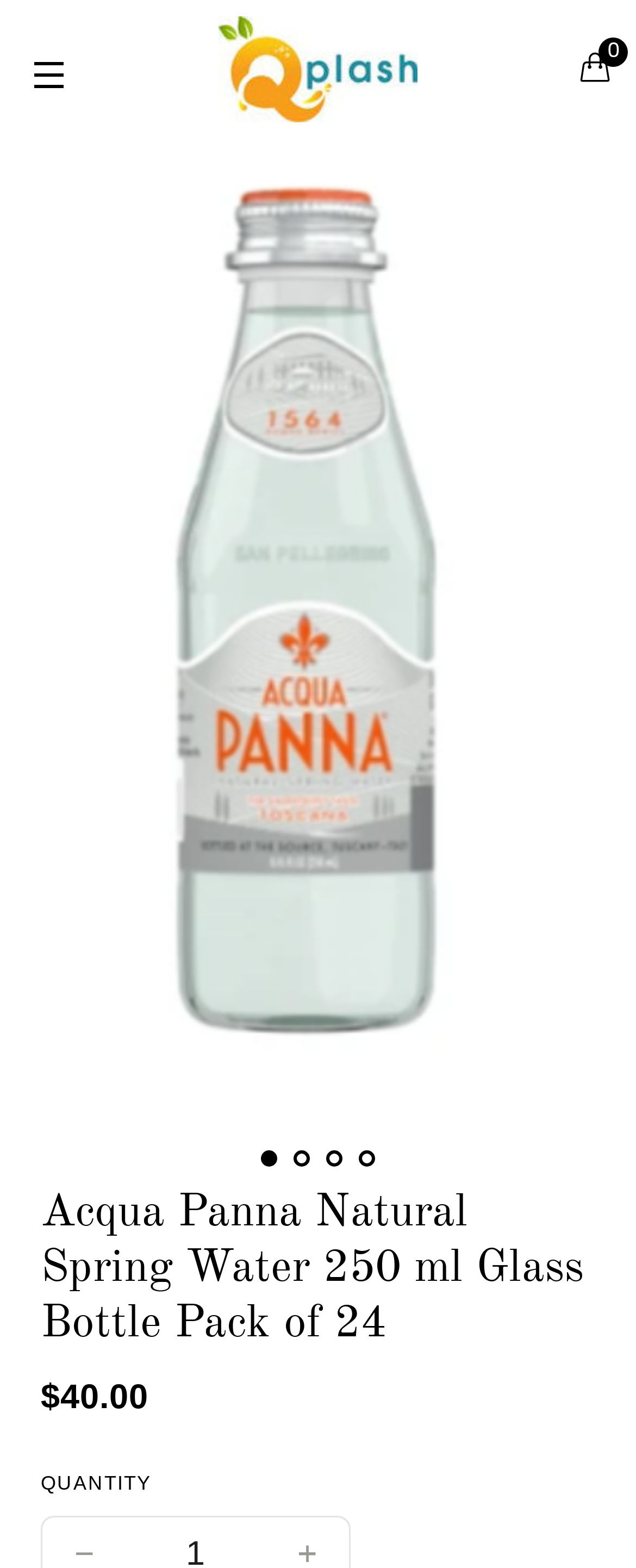Please find the bounding box coordinates (top-left x, top-left y, bottom-right x, bottom-right y) in the screenshot for the UI element described as follows: Cart 0

[0.885, 0.018, 0.987, 0.07]